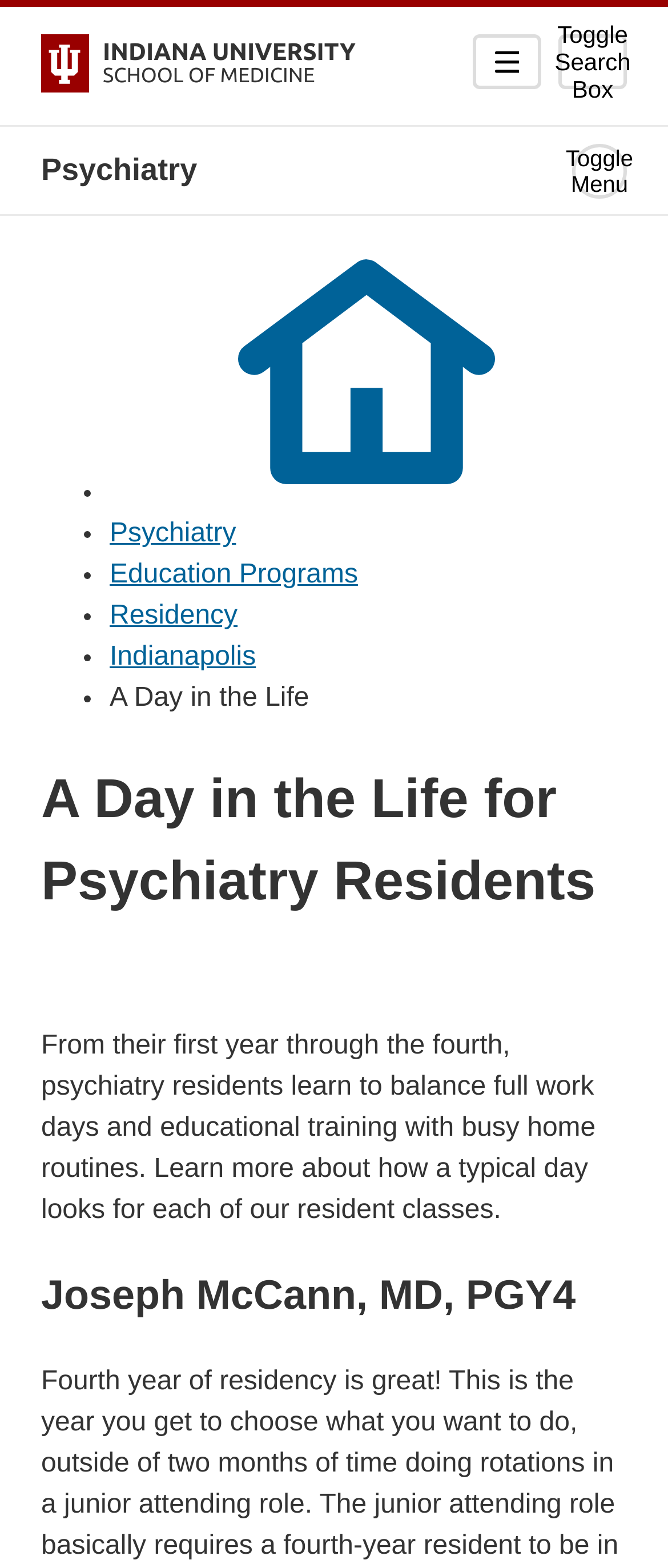What is the purpose of the 'Toggle Search Box' button?
Kindly give a detailed and elaborate answer to the question.

I inferred the answer by analyzing the button's text 'Toggle Search Box' and its location near the top-right corner of the webpage, which is a common location for search boxes.